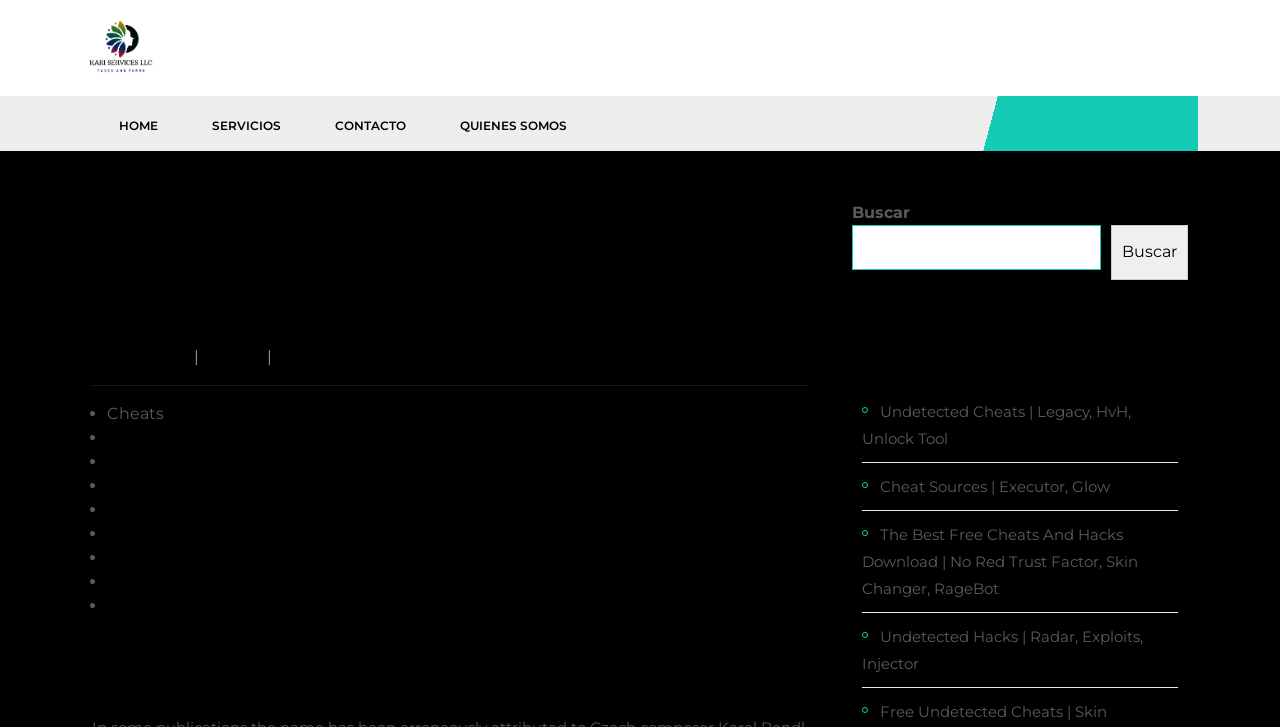Locate the bounding box coordinates of the area to click to fulfill this instruction: "Go to CONTACTO page". The bounding box should be presented as four float numbers between 0 and 1, in the order [left, top, right, bottom].

[0.242, 0.139, 0.337, 0.208]